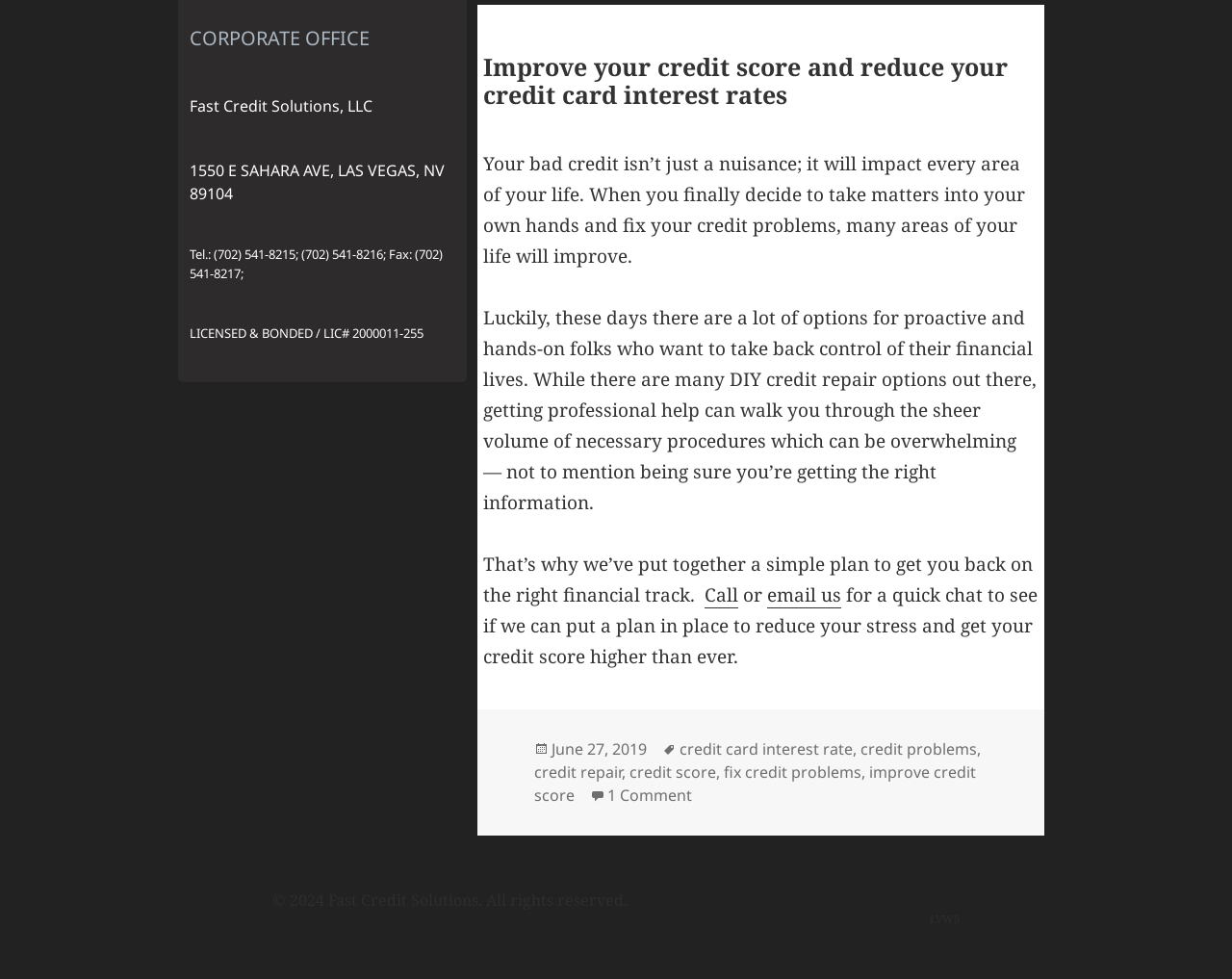Please specify the bounding box coordinates of the region to click in order to perform the following instruction: "Email us for a quick chat".

[0.623, 0.595, 0.683, 0.622]